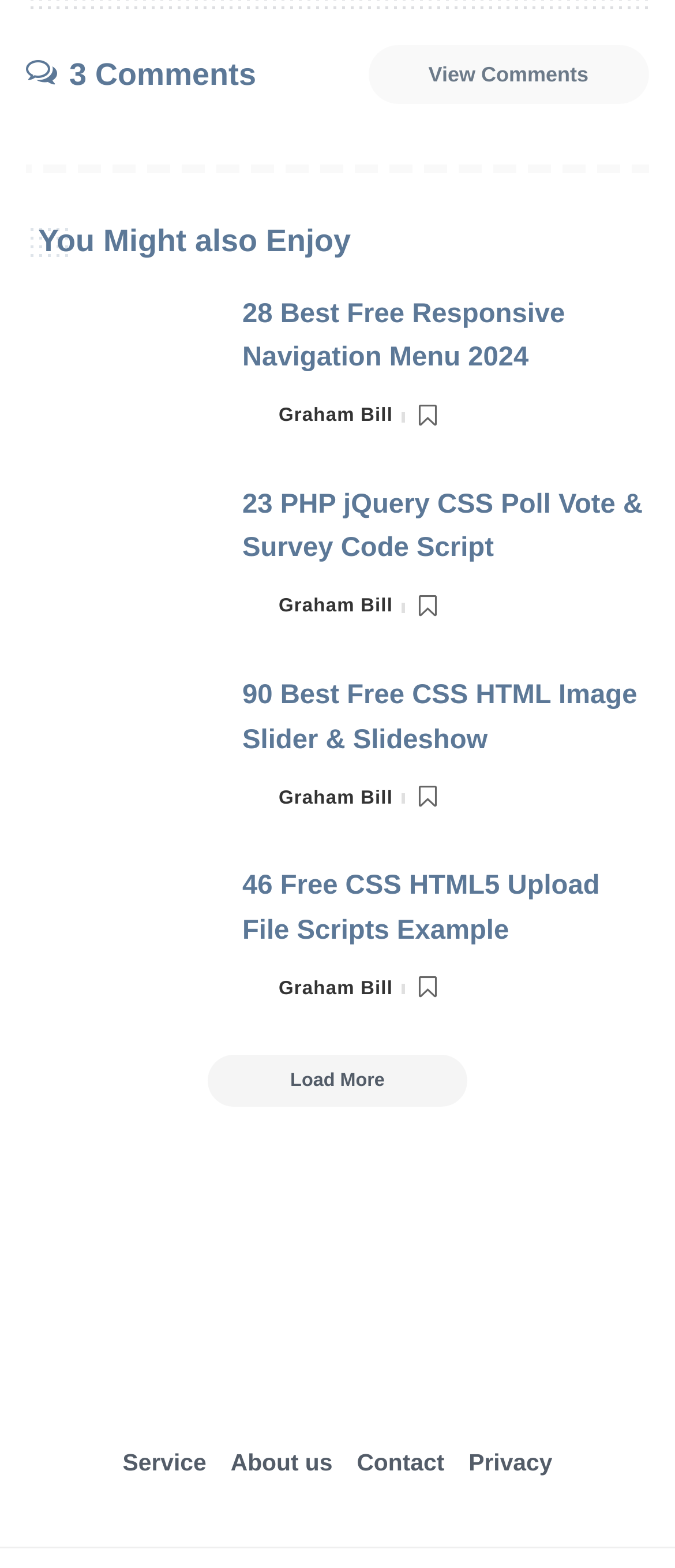Find the bounding box coordinates of the clickable element required to execute the following instruction: "Change the theme". Provide the coordinates as four float numbers between 0 and 1, i.e., [left, top, right, bottom].

None